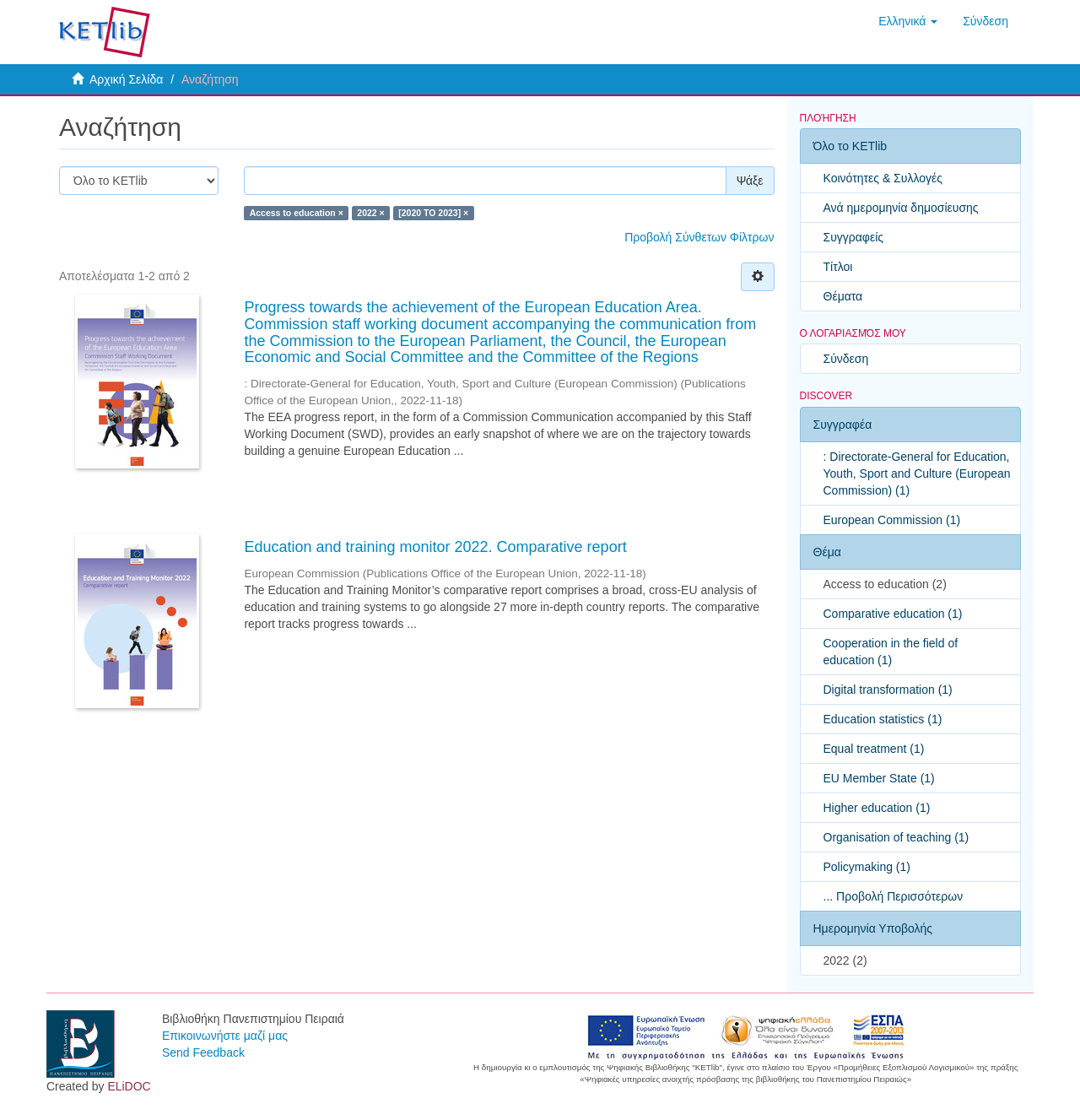Given the description "EU Member State (1)", determine the bounding box of the corresponding UI element.

[0.74, 0.681, 0.945, 0.708]